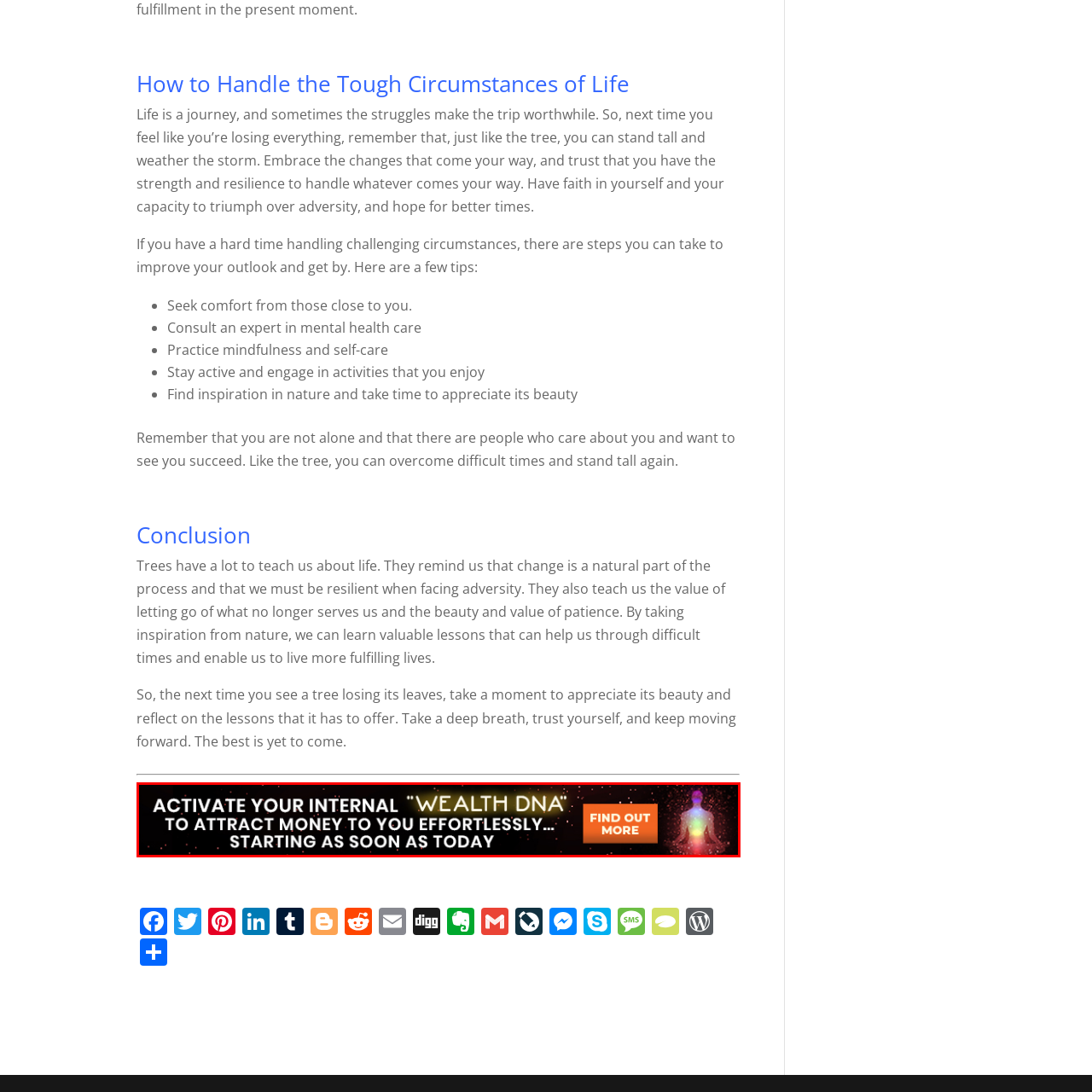Pay close attention to the image within the red perimeter and provide a detailed answer to the question that follows, using the image as your primary source: 
What is the label on the prominent button?

The orange button on the banner stands out prominently, urging viewers to explore further opportunities for personal and financial growth, and it is labeled 'FIND OUT MORE'.